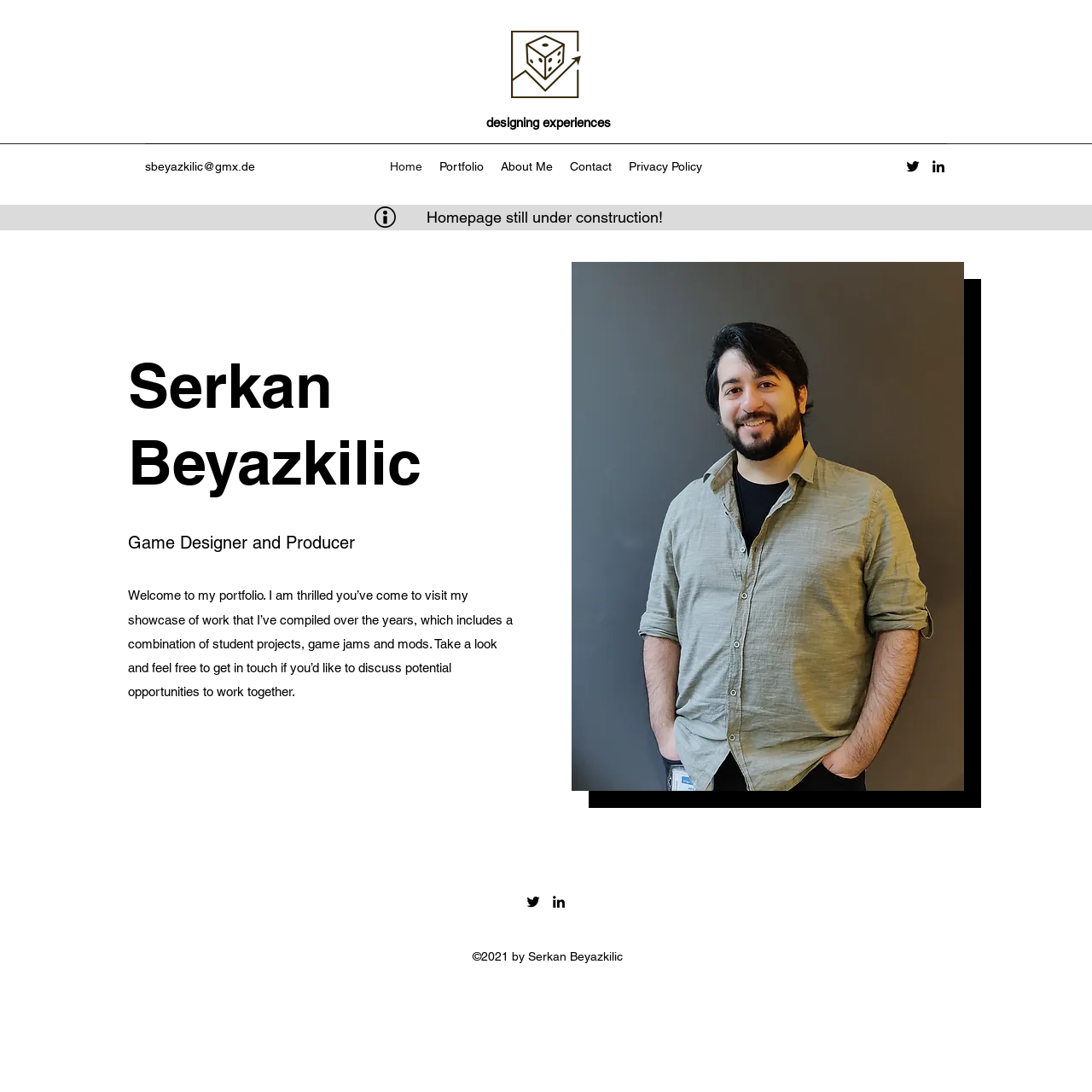What is the profession of Serkan Beyazkilic?
Provide a well-explained and detailed answer to the question.

I found this information by looking at the StaticText element with the text 'Game Designer and Producer' which is located below the heading 'Serkan Beyazkilic'.